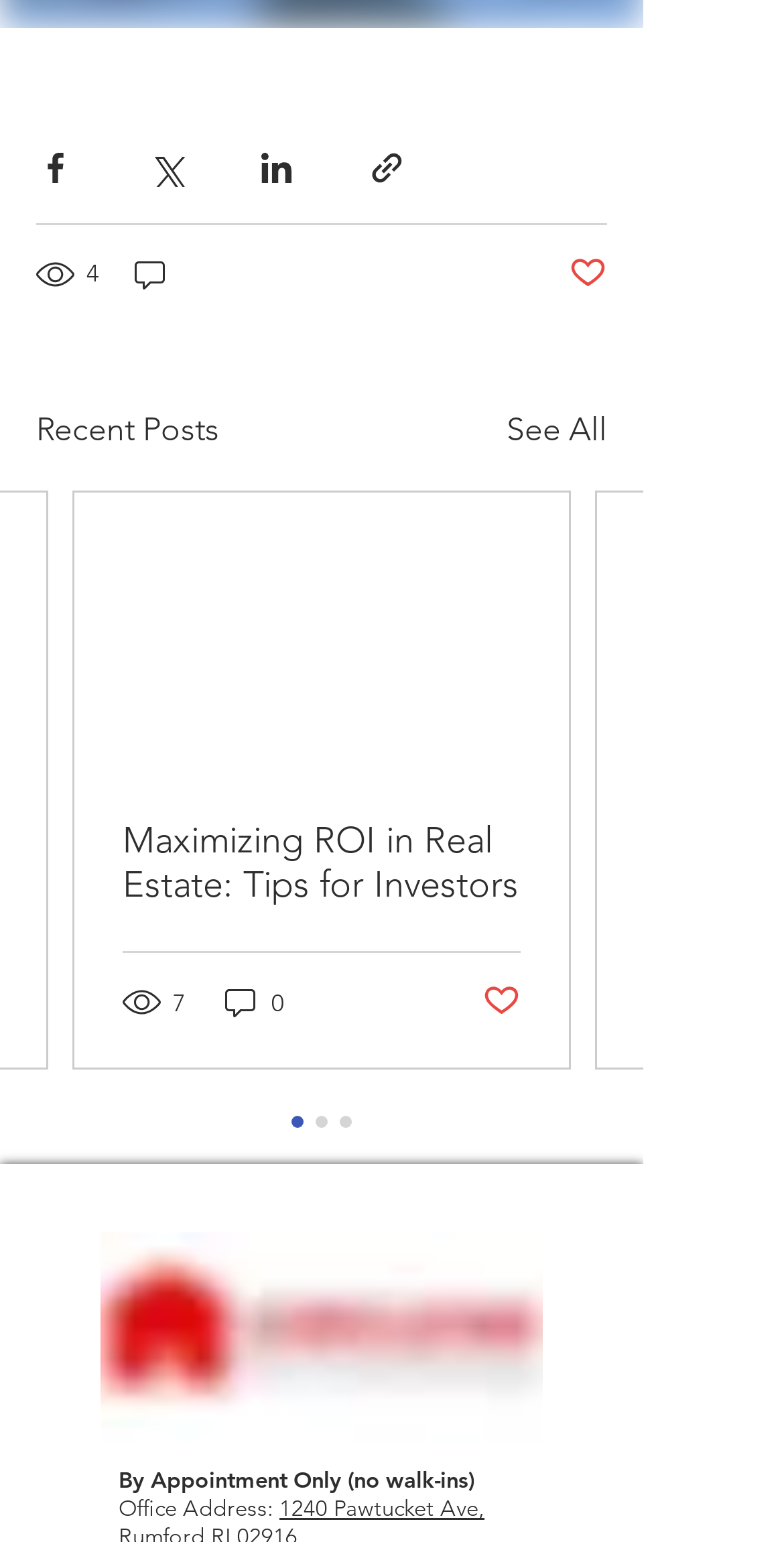Locate the bounding box coordinates of the element I should click to achieve the following instruction: "Share via Facebook".

[0.046, 0.096, 0.095, 0.121]